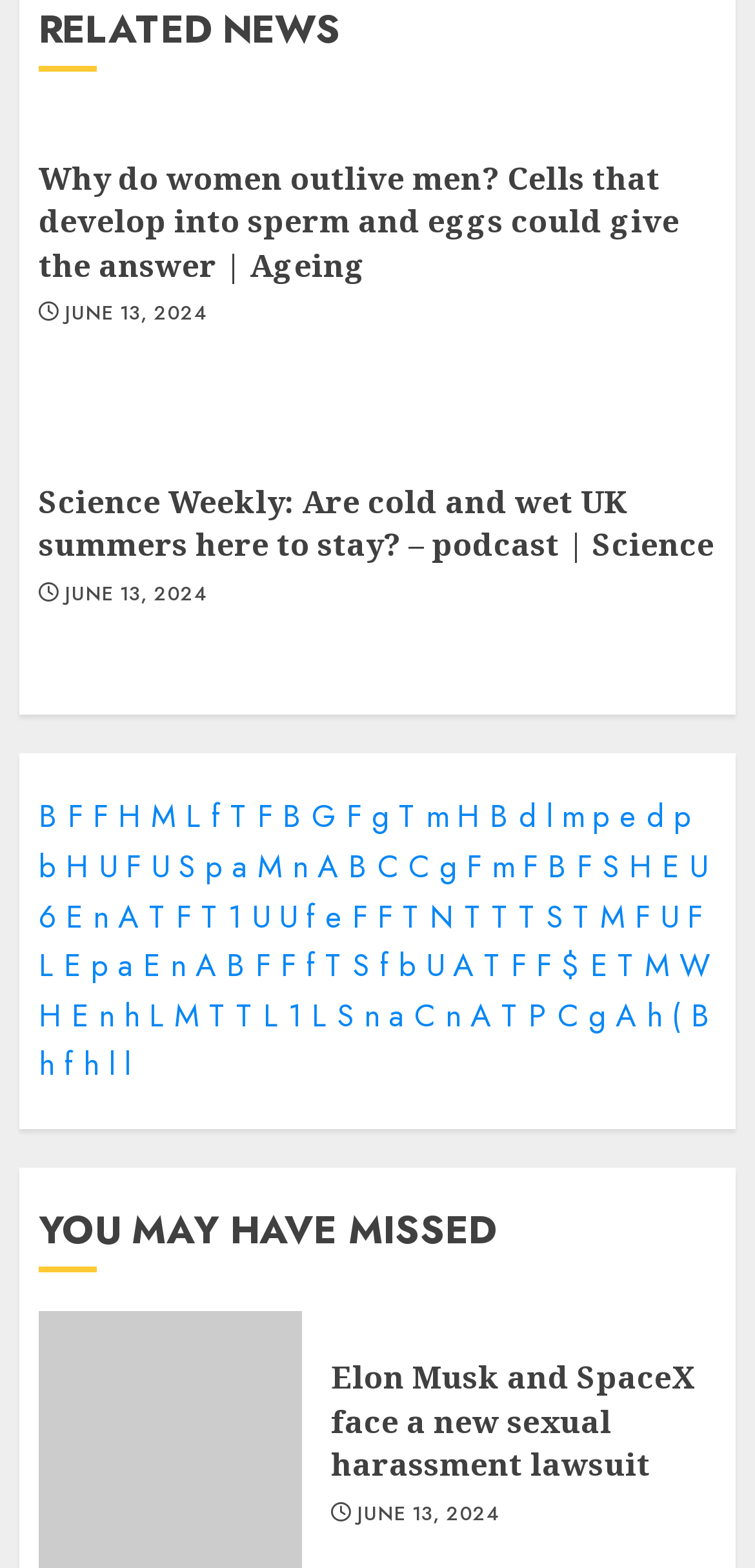What is the topic of the first news article?
Refer to the screenshot and respond with a concise word or phrase.

Ageing